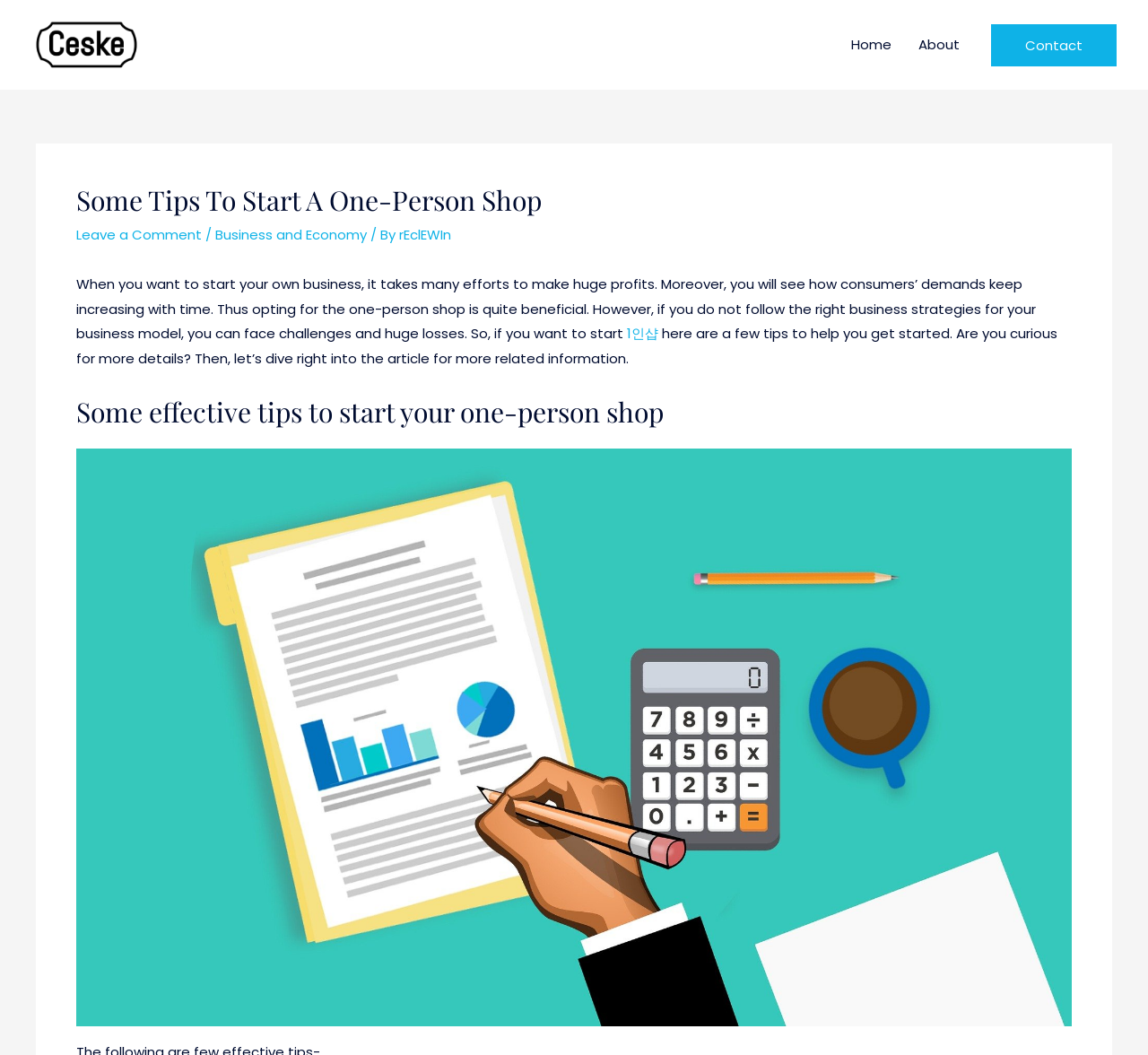Identify and provide the main heading of the webpage.

Some Tips To Start A One-Person Shop